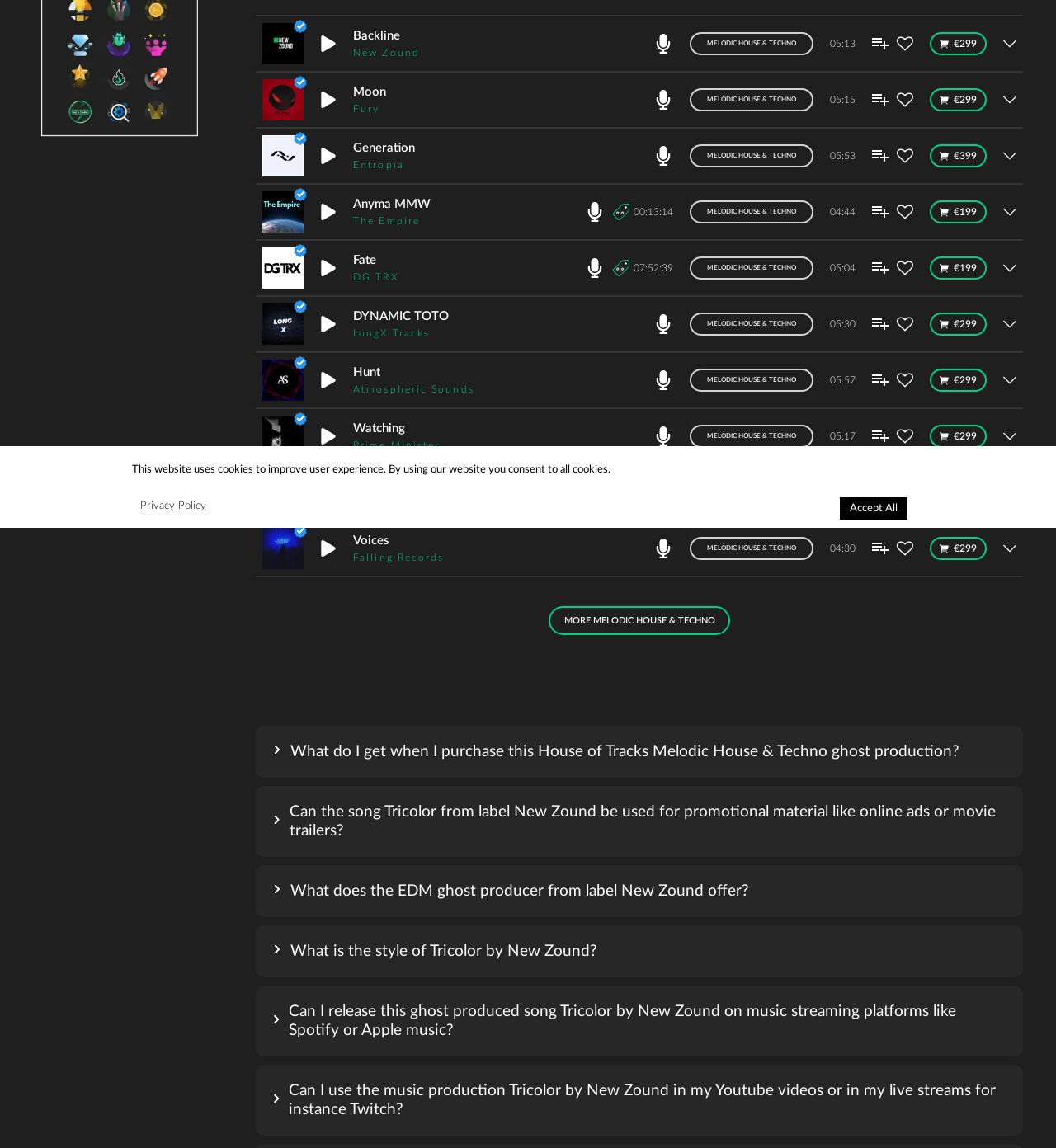Identify the bounding box for the UI element described as: "More Melodic House & Techno". The coordinates should be four float numbers between 0 and 1, i.e., [left, top, right, bottom].

[0.519, 0.528, 0.692, 0.553]